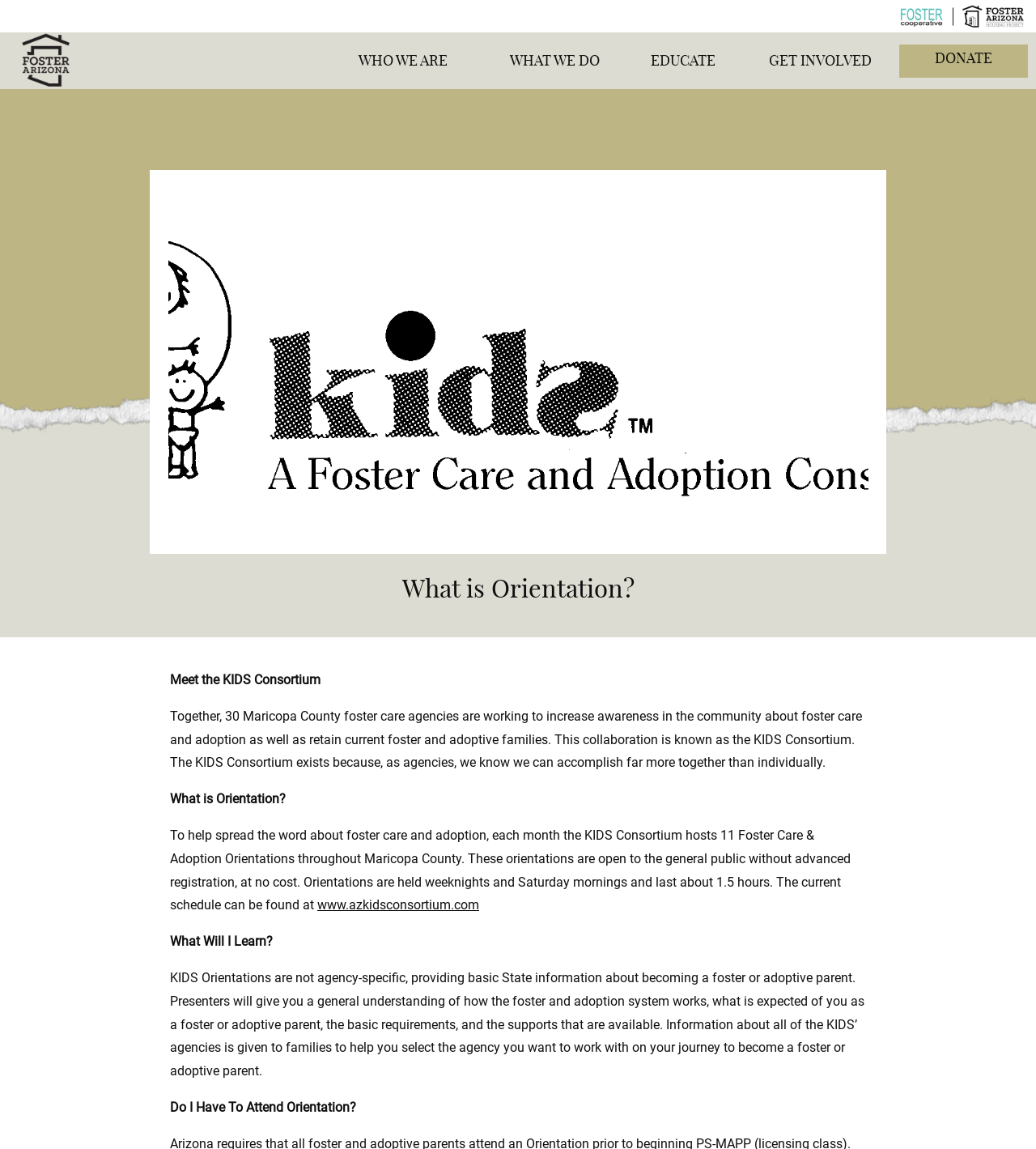Provide the bounding box coordinates in the format (top-left x, top-left y, bottom-right x, bottom-right y). All values are floating point numbers between 0 and 1. Determine the bounding box coordinate of the UI element described as: Donate

[0.868, 0.039, 0.992, 0.067]